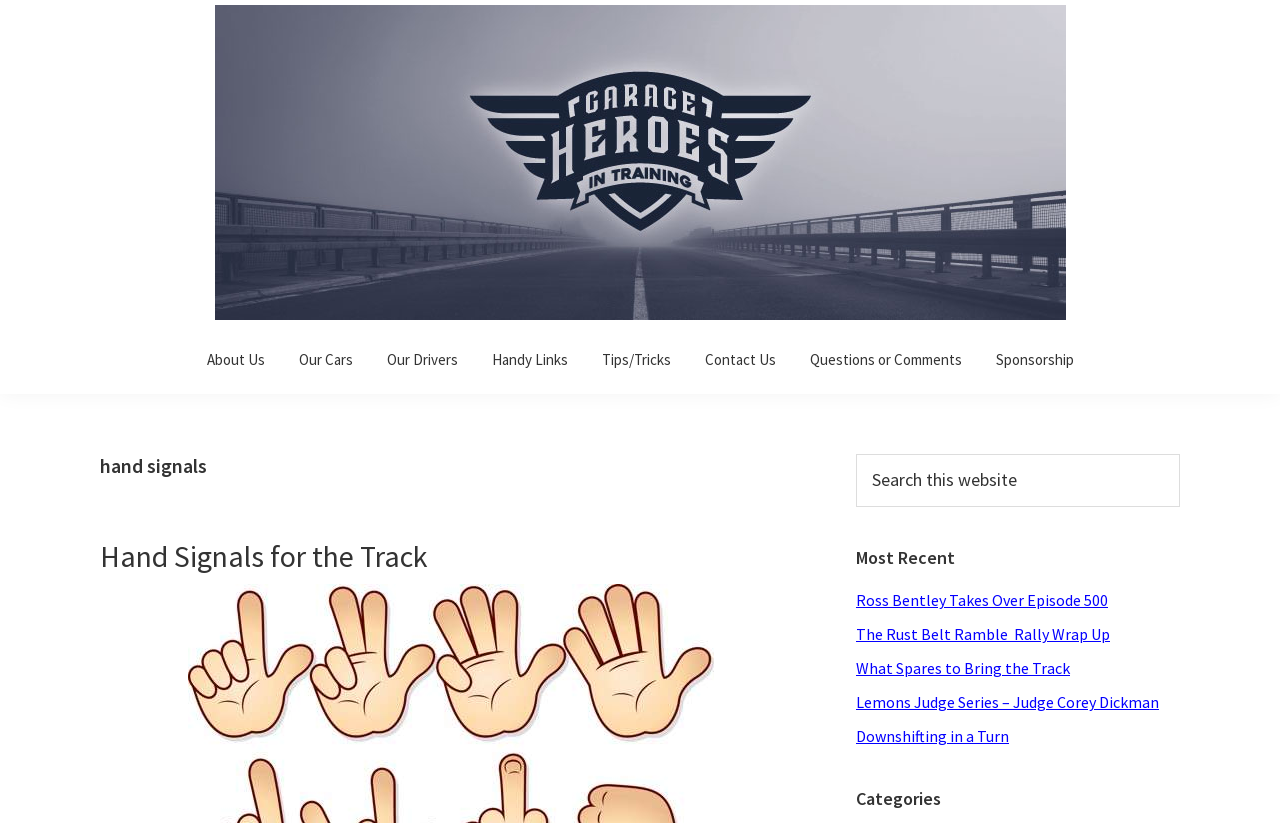What type of content is listed in the 'Most Recent' section?
Based on the image, answer the question with as much detail as possible.

I examined the 'Most Recent' section and found a list of link elements with descriptive text, which suggests that this section lists links to recent articles or blog posts.